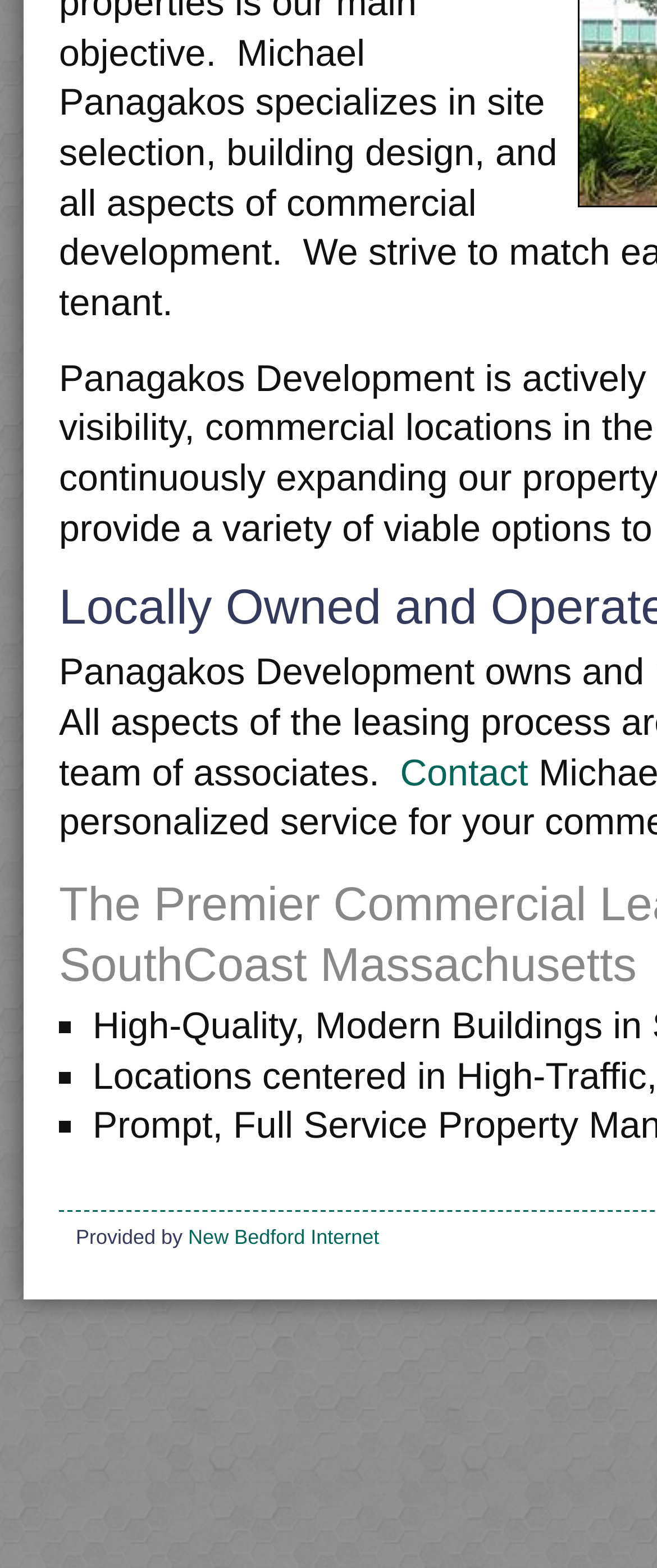Find the bounding box of the UI element described as: "New Bedford Internet". The bounding box coordinates should be given as four float values between 0 and 1, i.e., [left, top, right, bottom].

[0.286, 0.758, 0.577, 0.773]